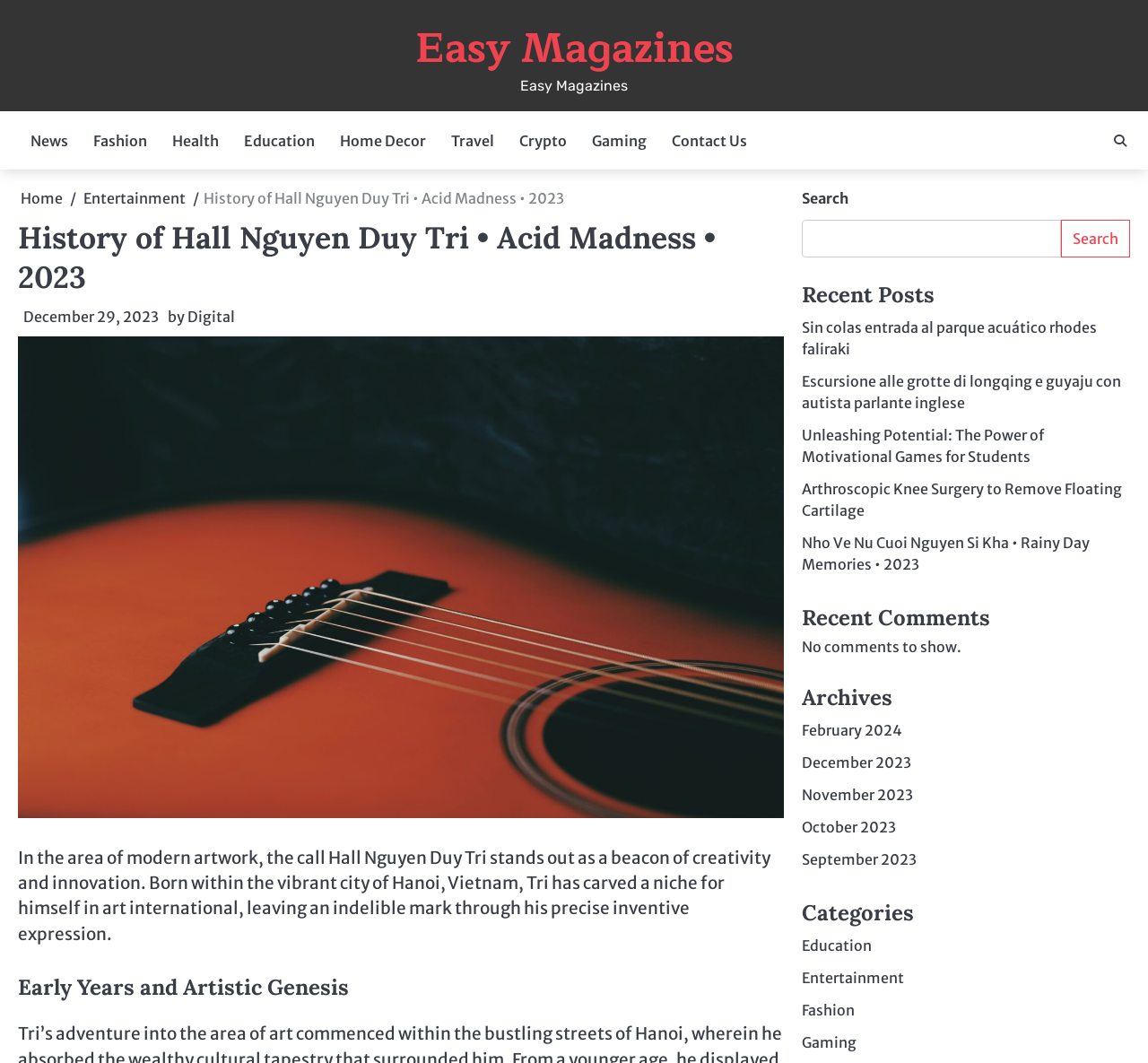Please find and report the bounding box coordinates of the element to click in order to perform the following action: "Click on the 'Easy Magazines' link". The coordinates should be expressed as four float numbers between 0 and 1, in the format [left, top, right, bottom].

[0.361, 0.014, 0.639, 0.077]